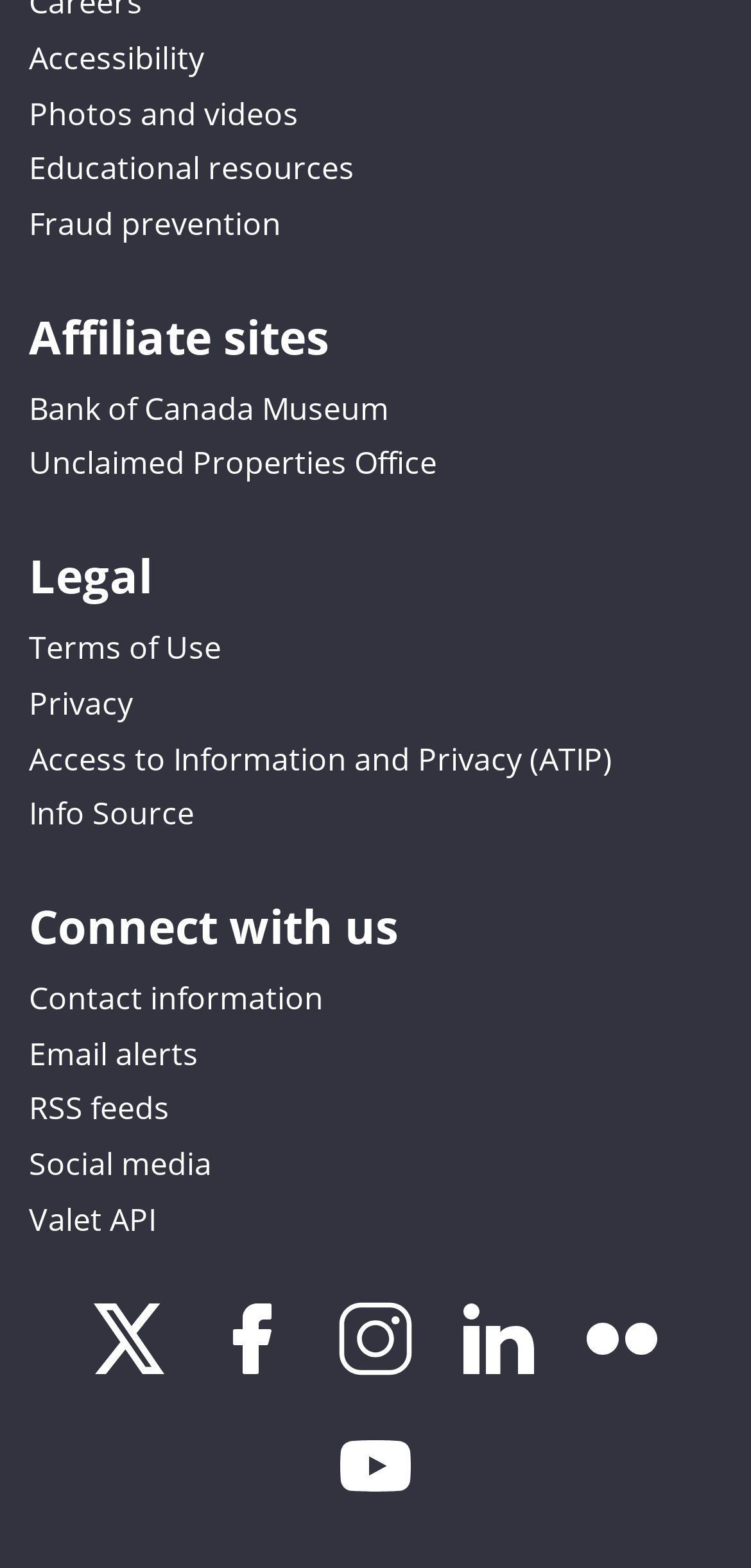Please predict the bounding box coordinates of the element's region where a click is necessary to complete the following instruction: "Access our videos on YouTube". The coordinates should be represented by four float numbers between 0 and 1, i.e., [left, top, right, bottom].

[0.423, 0.938, 0.577, 0.965]